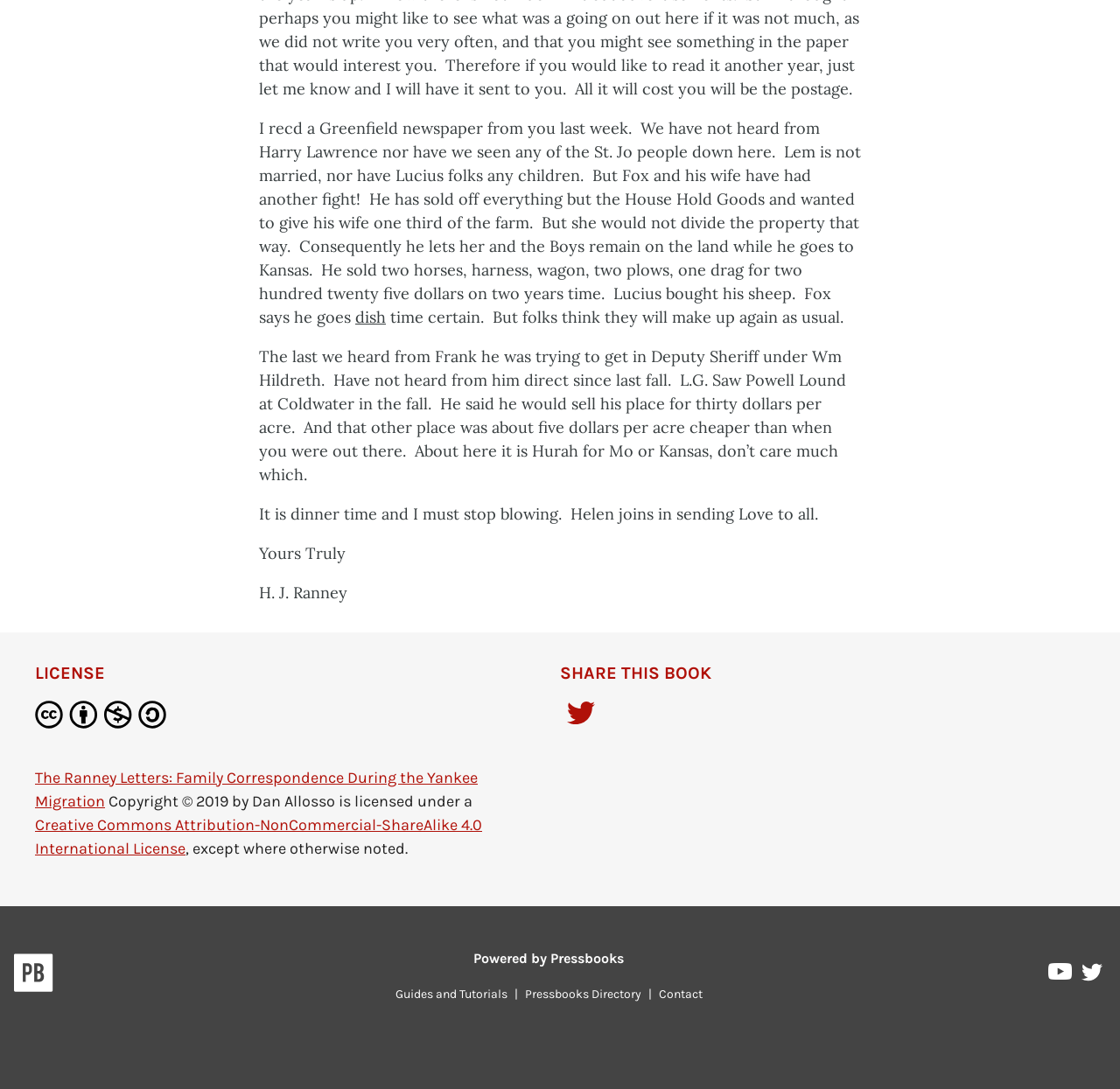What is the author's name?
Using the information from the image, answer the question thoroughly.

The author's name is mentioned at the bottom of the page, where it says 'Yours Truly, H. J. Ranney'.